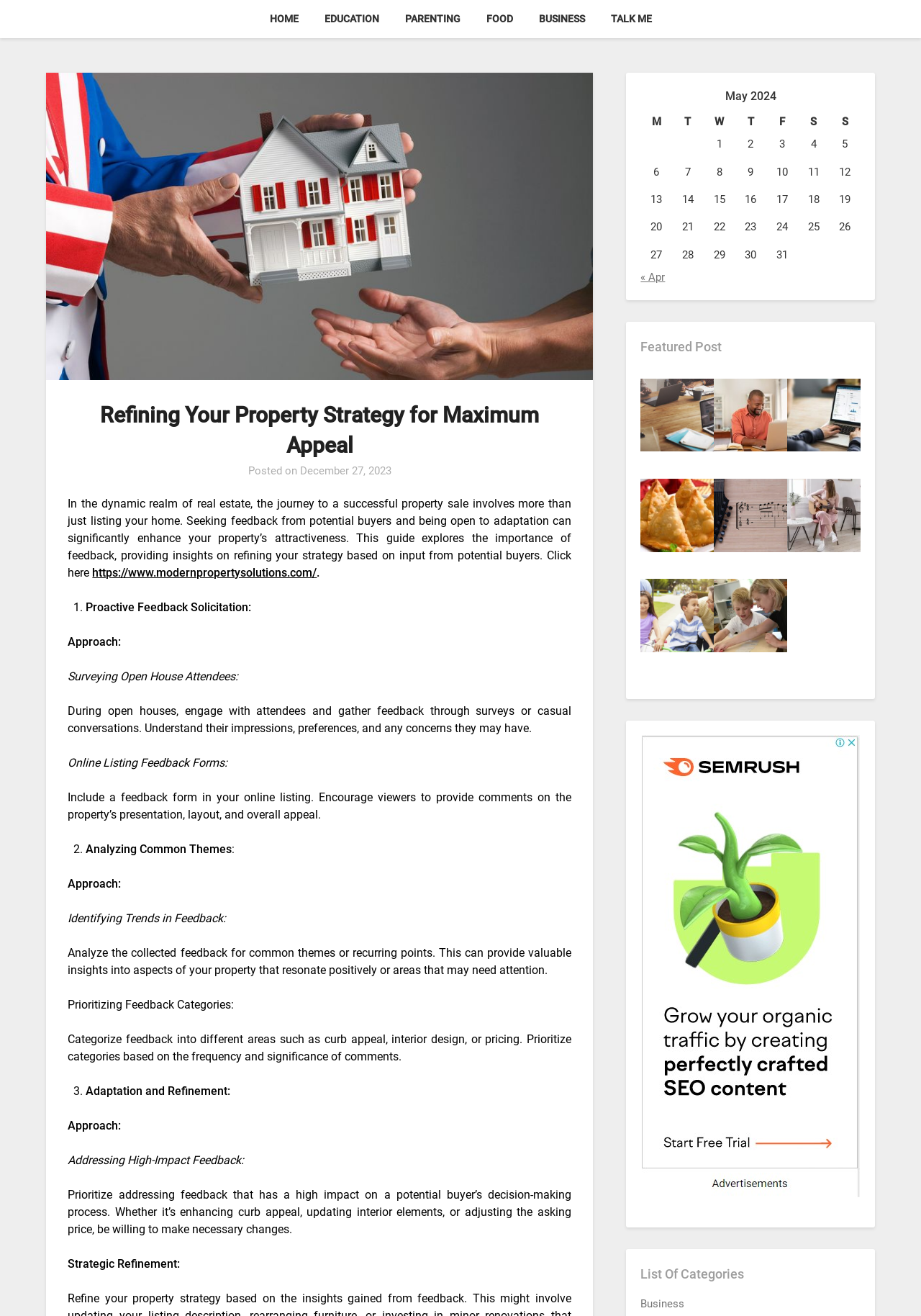Determine the bounding box coordinates of the clickable element to complete this instruction: "Click the link to https://www.modernpropertysolutions.com/". Provide the coordinates in the format of four float numbers between 0 and 1, [left, top, right, bottom].

[0.1, 0.43, 0.344, 0.44]